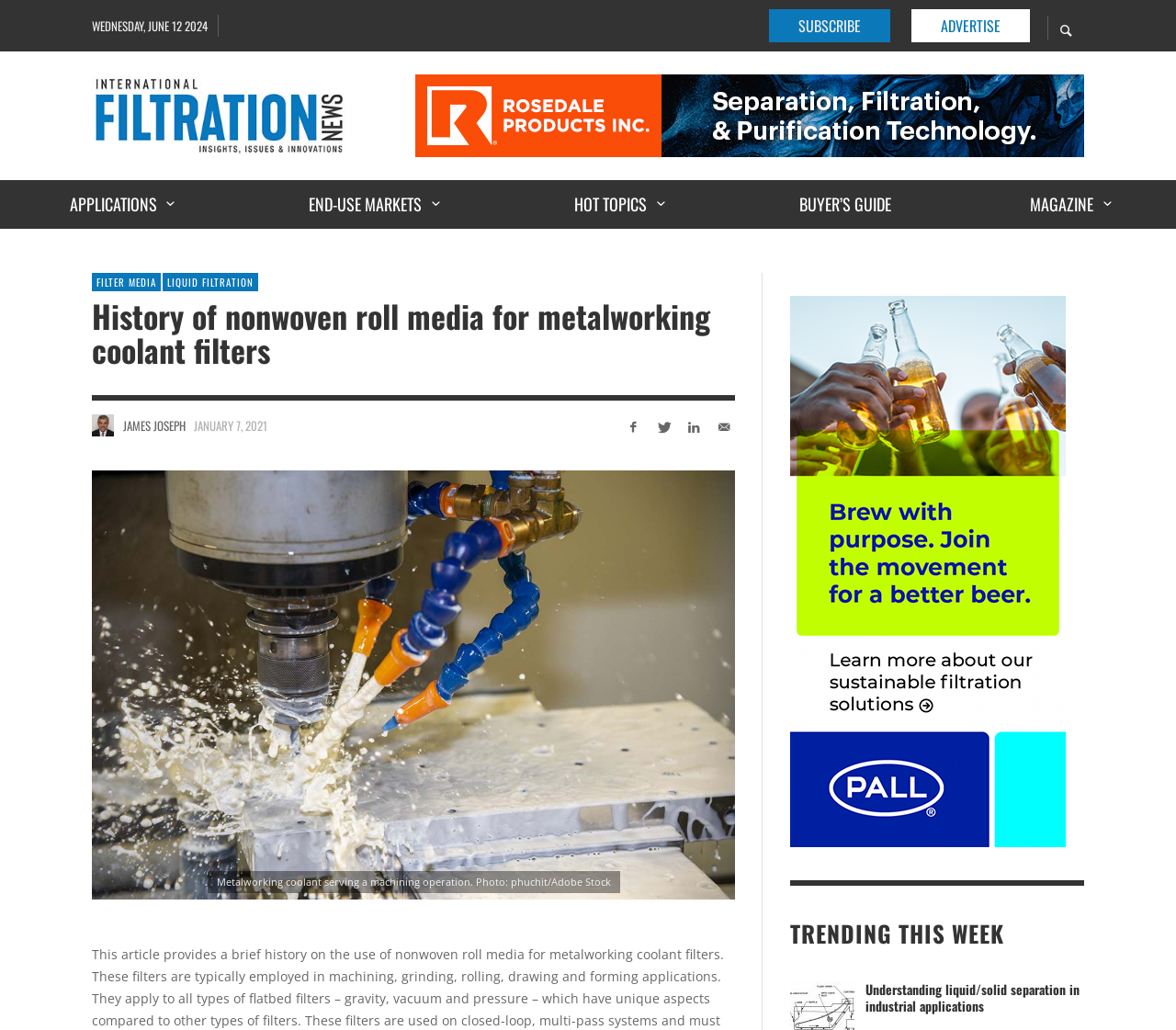Find the bounding box coordinates of the element's region that should be clicked in order to follow the given instruction: "Check the trending article of the week". The coordinates should consist of four float numbers between 0 and 1, i.e., [left, top, right, bottom].

[0.672, 0.892, 0.922, 0.921]